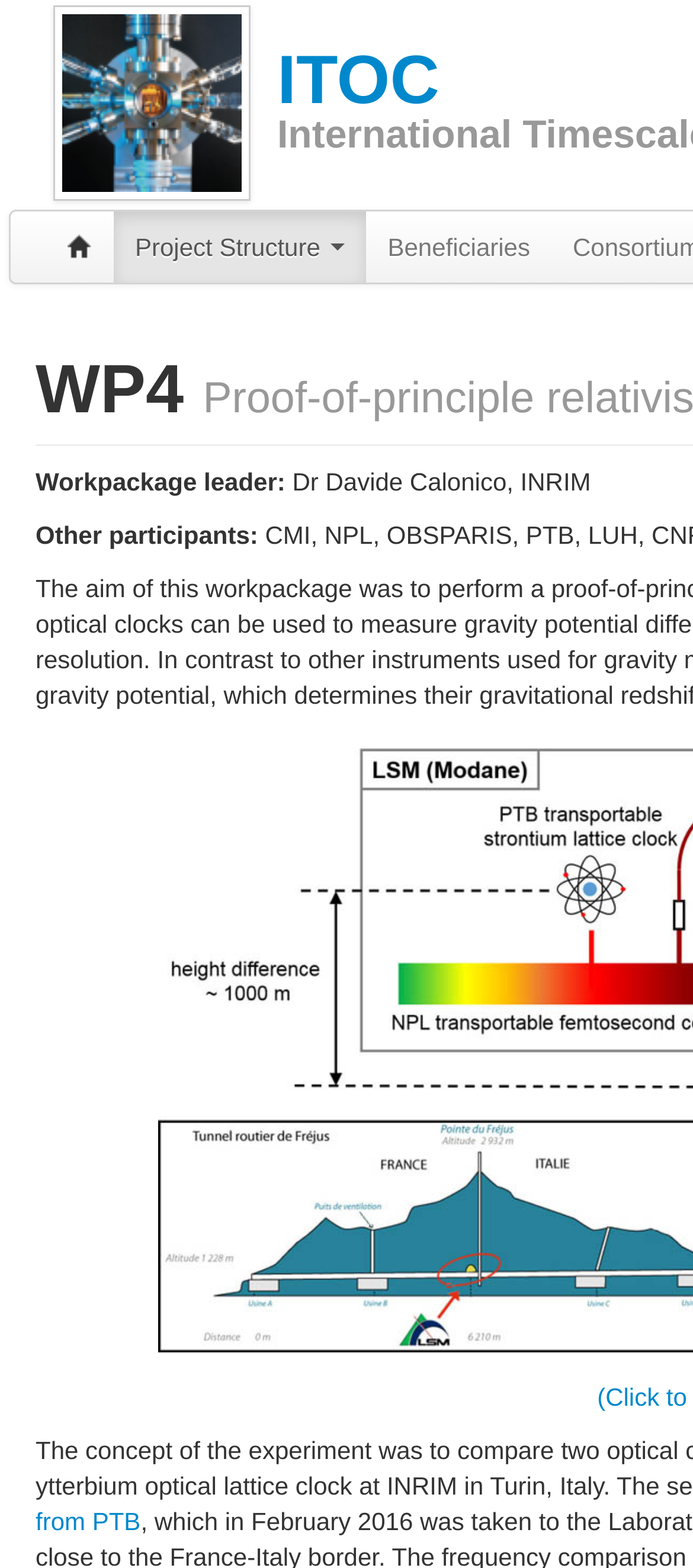What is the purpose of the 'Other participants' section?
Using the image, elaborate on the answer with as much detail as possible.

The 'Other participants' section is likely intended to list the names or details of other individuals or organizations involved in the project, although the specific information is not provided on this webpage.